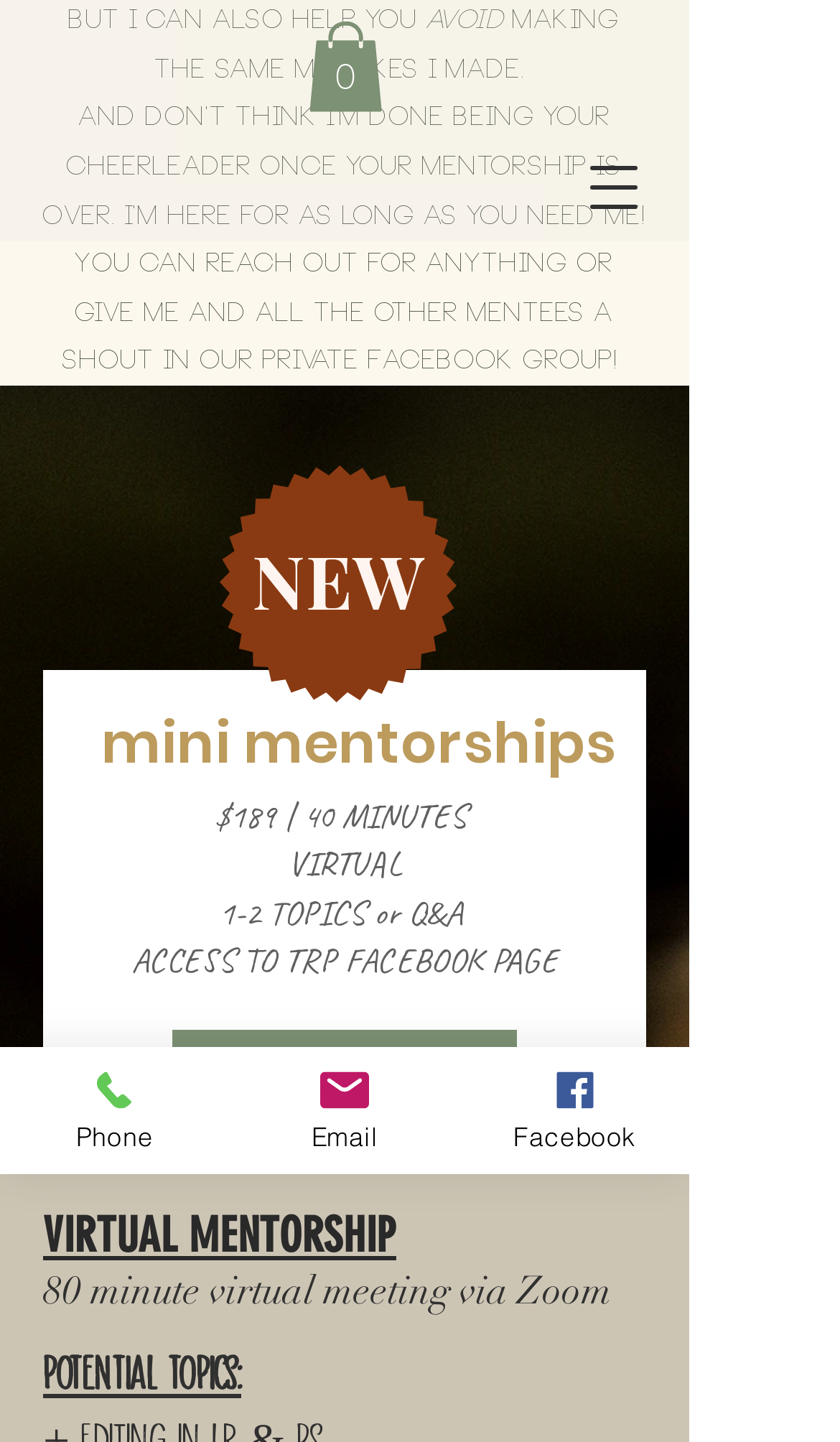What is the price of the mini mentorship?
Please look at the screenshot and answer in one word or a short phrase.

$189